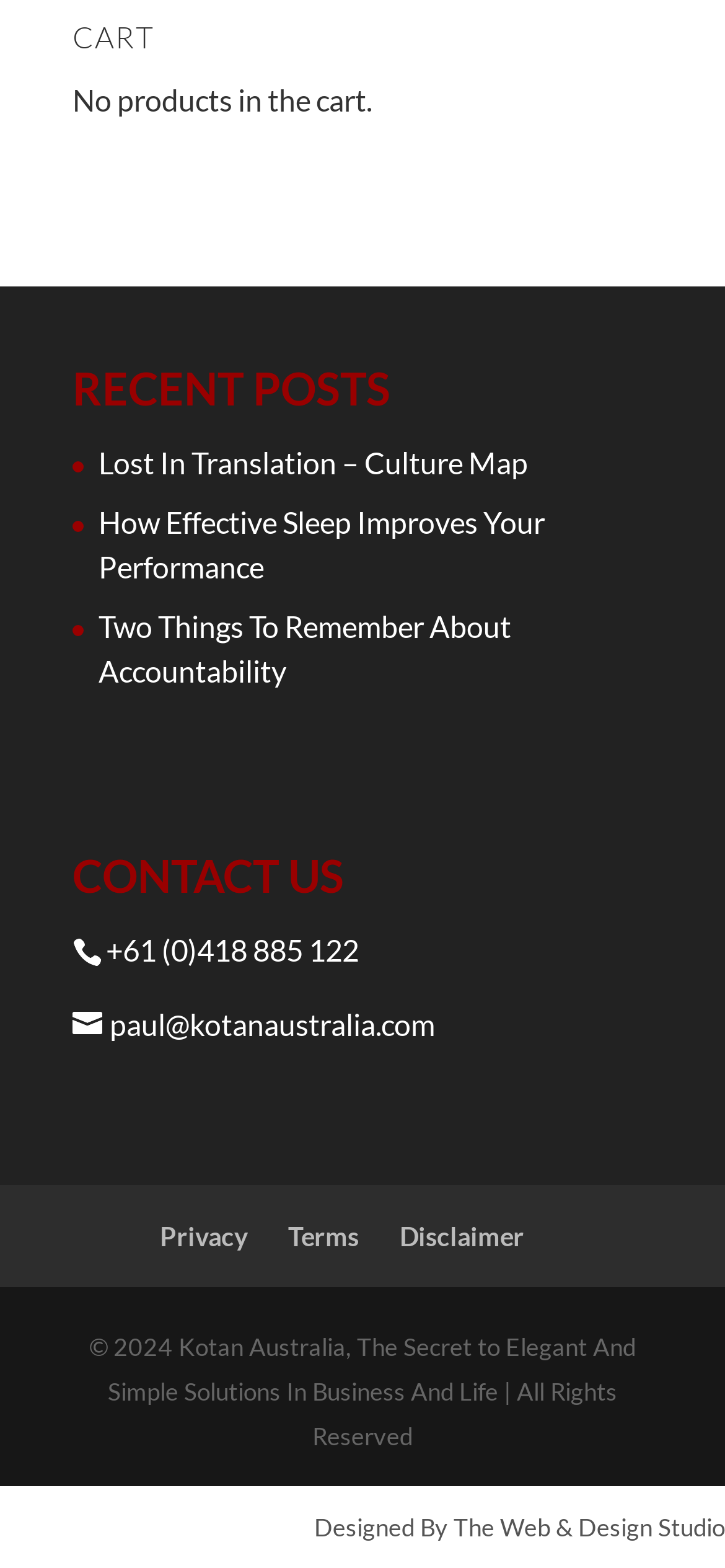What is the email address for contact?
Observe the image and answer the question with a one-word or short phrase response.

paul@kotanaustralia.com